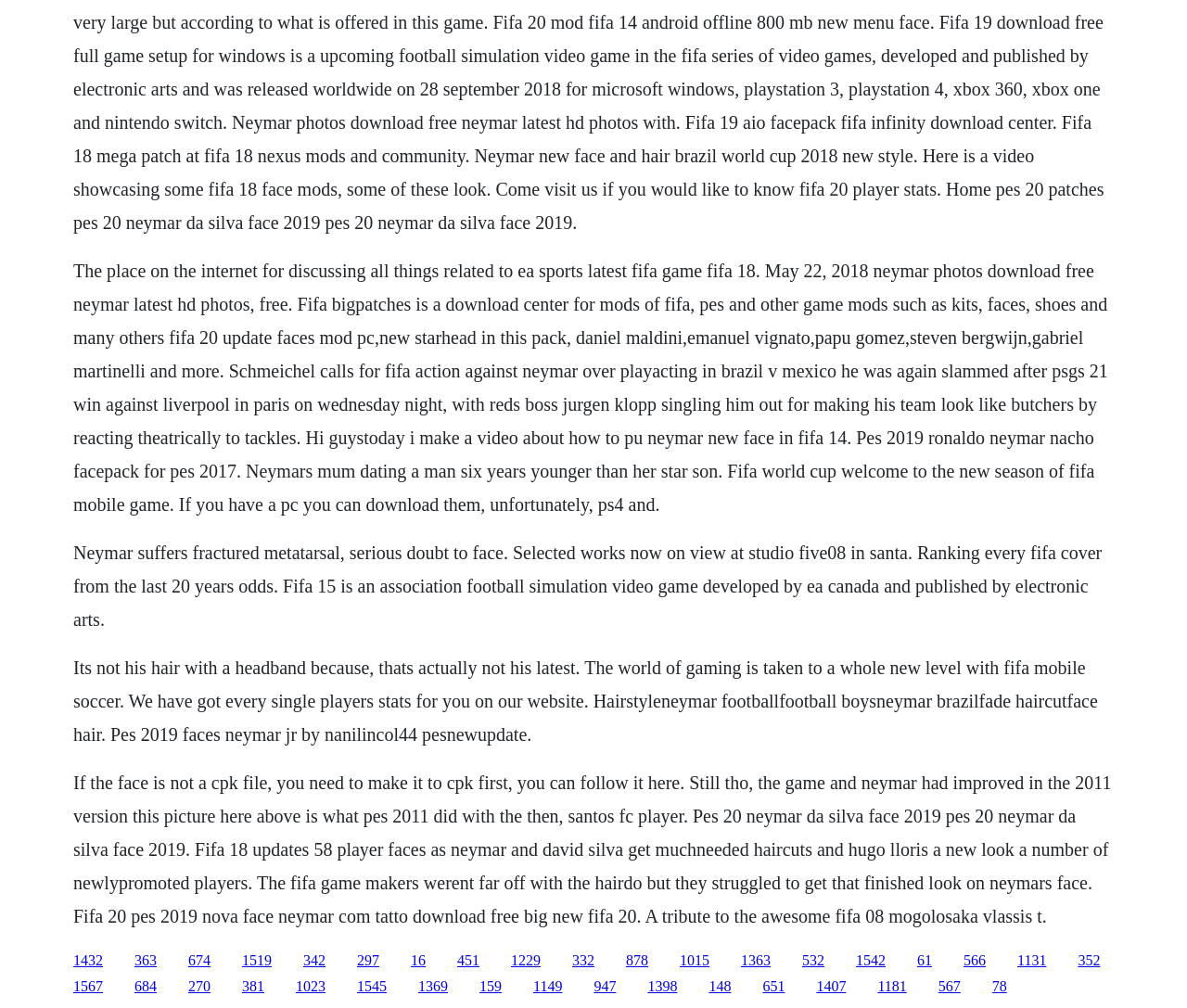Answer the following query concisely with a single word or phrase:
Which player is mentioned most frequently on this webpage?

Neymar